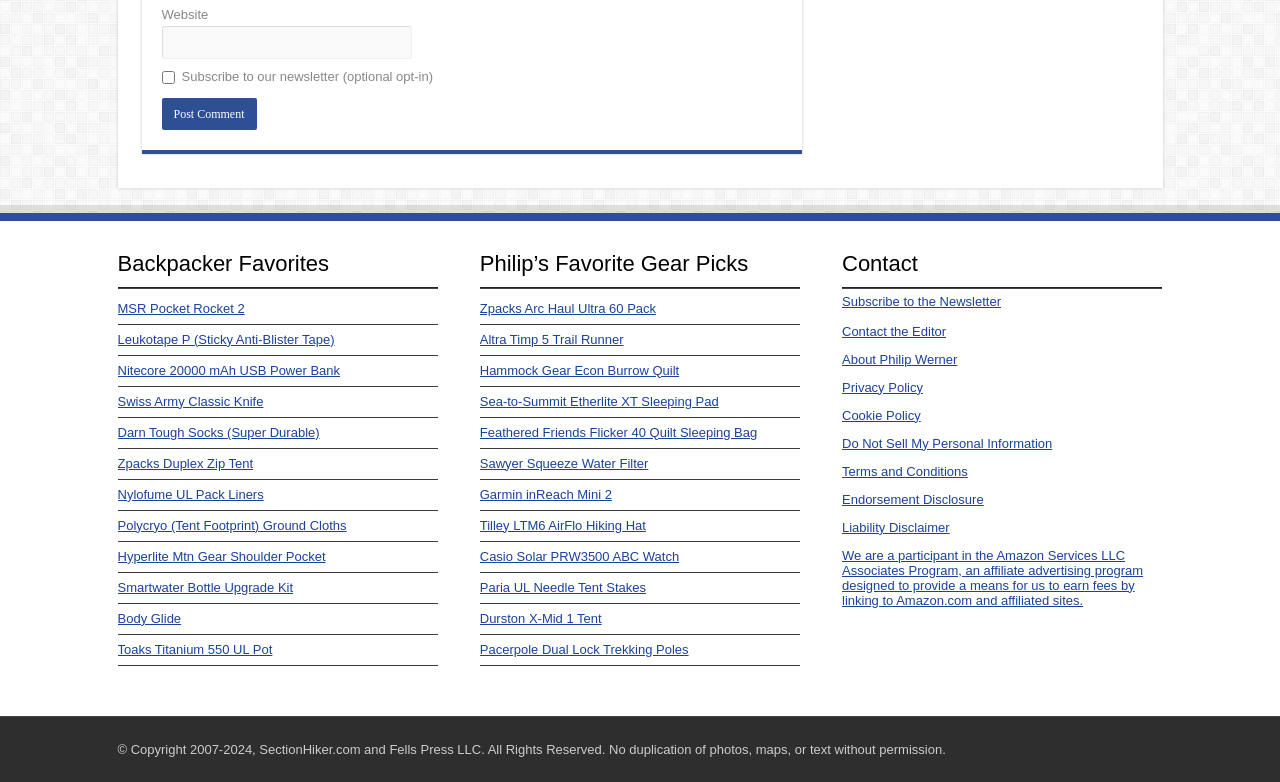Can you look at the image and give a comprehensive answer to the question:
What is the purpose of the checkbox?

I found the answer by looking at the checkbox element, which has a label 'Subscribe to our newsletter (optional opt-in)'. This suggests that the checkbox is used to opt-in to a newsletter subscription.